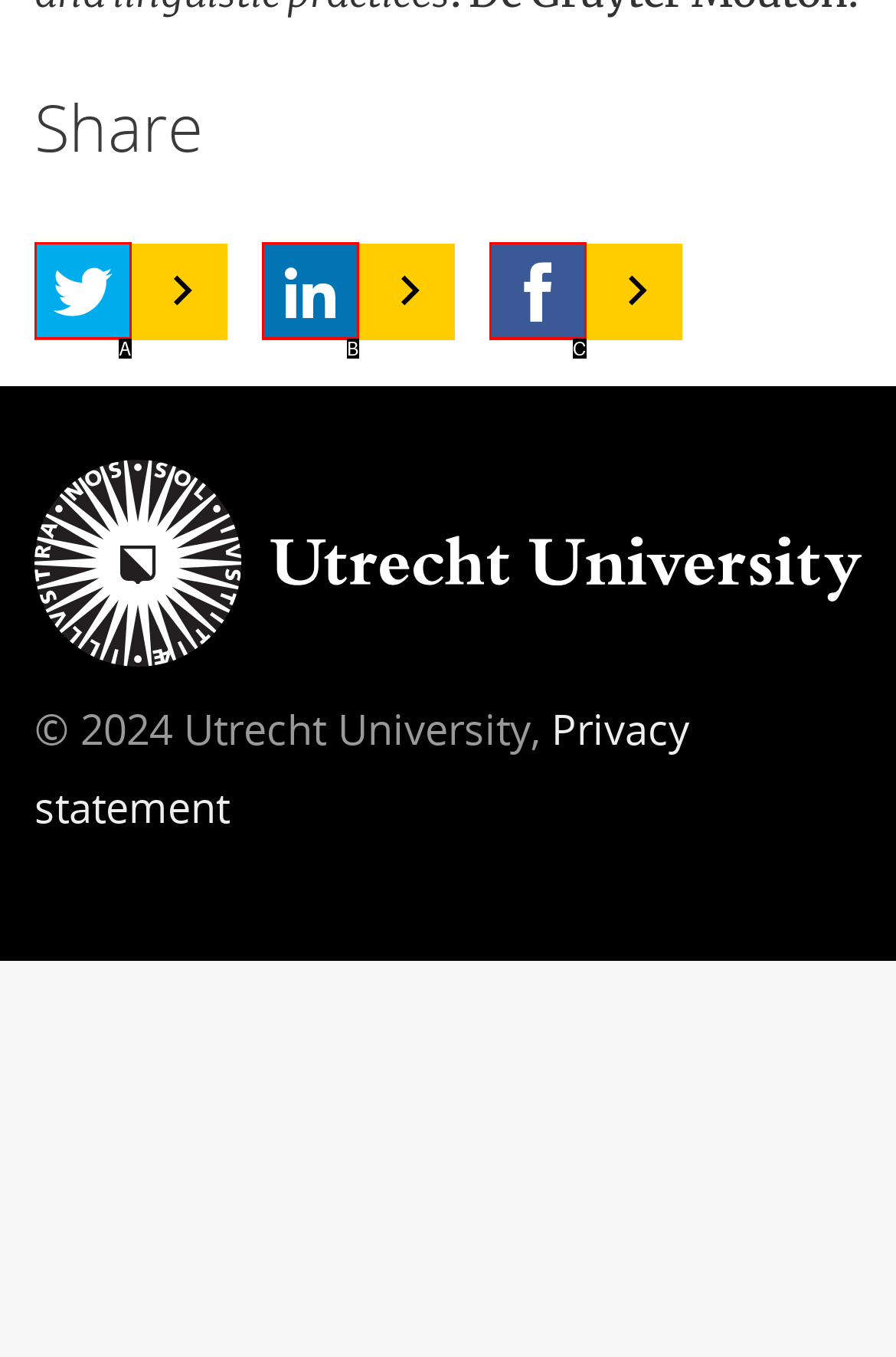Choose the option that matches the following description: parent_node: Share title="Twitter"
Reply with the letter of the selected option directly.

A